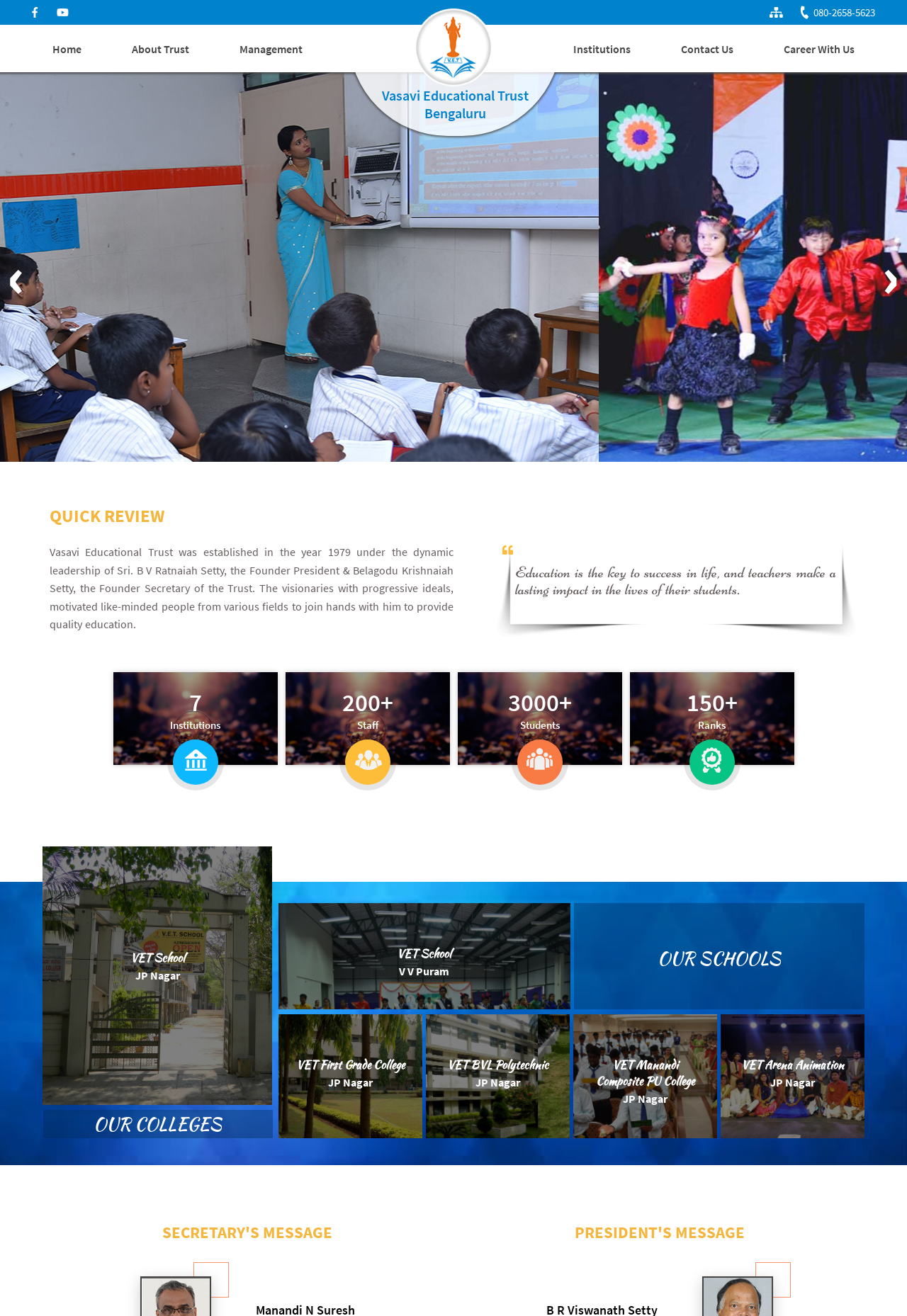Please pinpoint the bounding box coordinates for the region I should click to adhere to this instruction: "Click on the 'HOME' link".

None